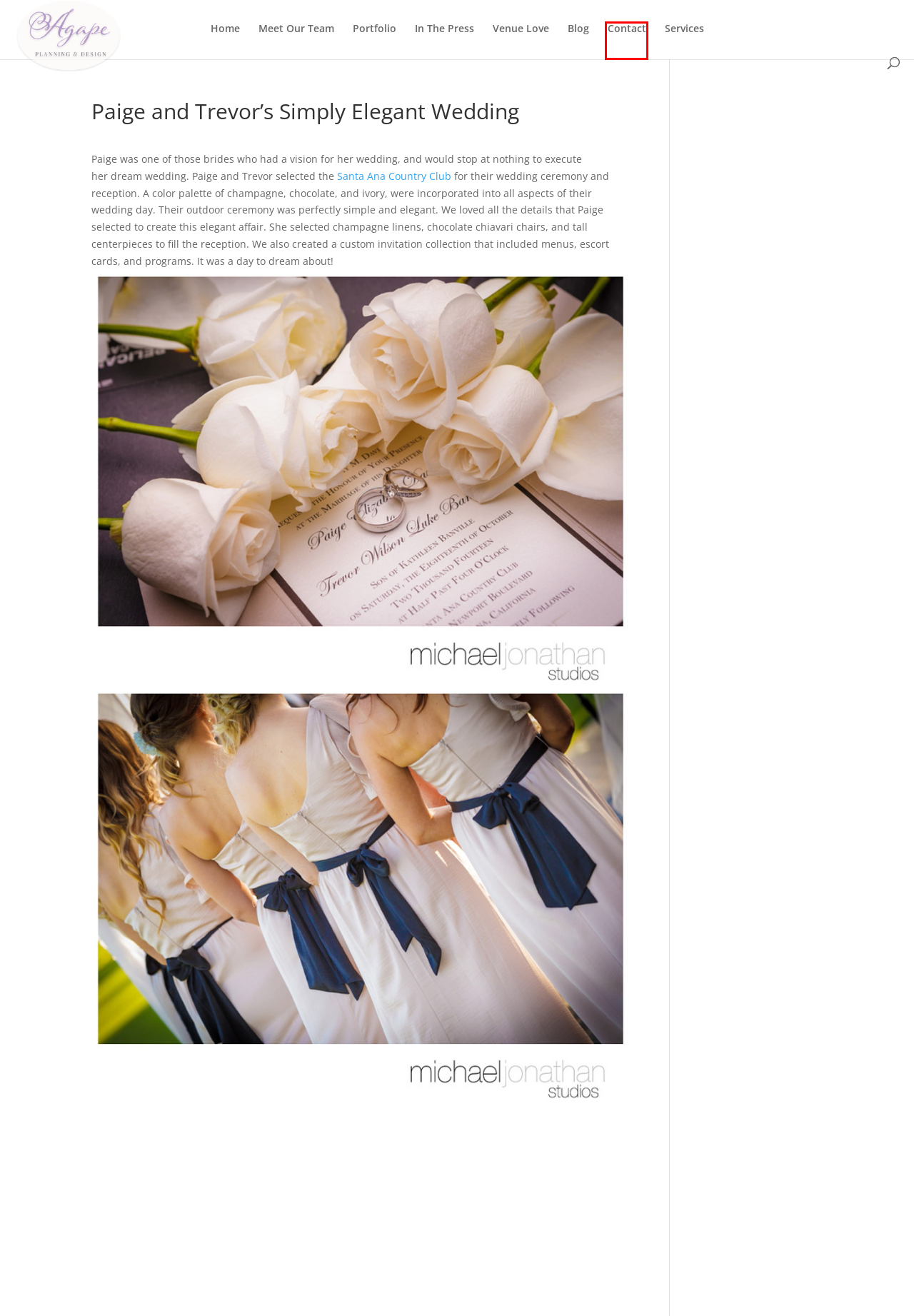Review the webpage screenshot and focus on the UI element within the red bounding box. Select the best-matching webpage description for the new webpage that follows after clicking the highlighted element. Here are the candidates:
A. Meet Our Team – Agape Planning | Orange County Wedding Planners
B. Agape Planning | Orange County Wedding Planners – Wedding Planning and Coordination
C. Services – Agape Planning | Orange County Wedding Planners
D. Venue Love – Agape Planning | Orange County Wedding Planners
E. Contact – Agape Planning | Orange County Wedding Planners
F. Blog – Agape Planning | Orange County Wedding Planners
G. Portfolio – Agape Planning | Orange County Wedding Planners
H. Published Weddings – Agape Planning | Orange County Wedding Planners

E